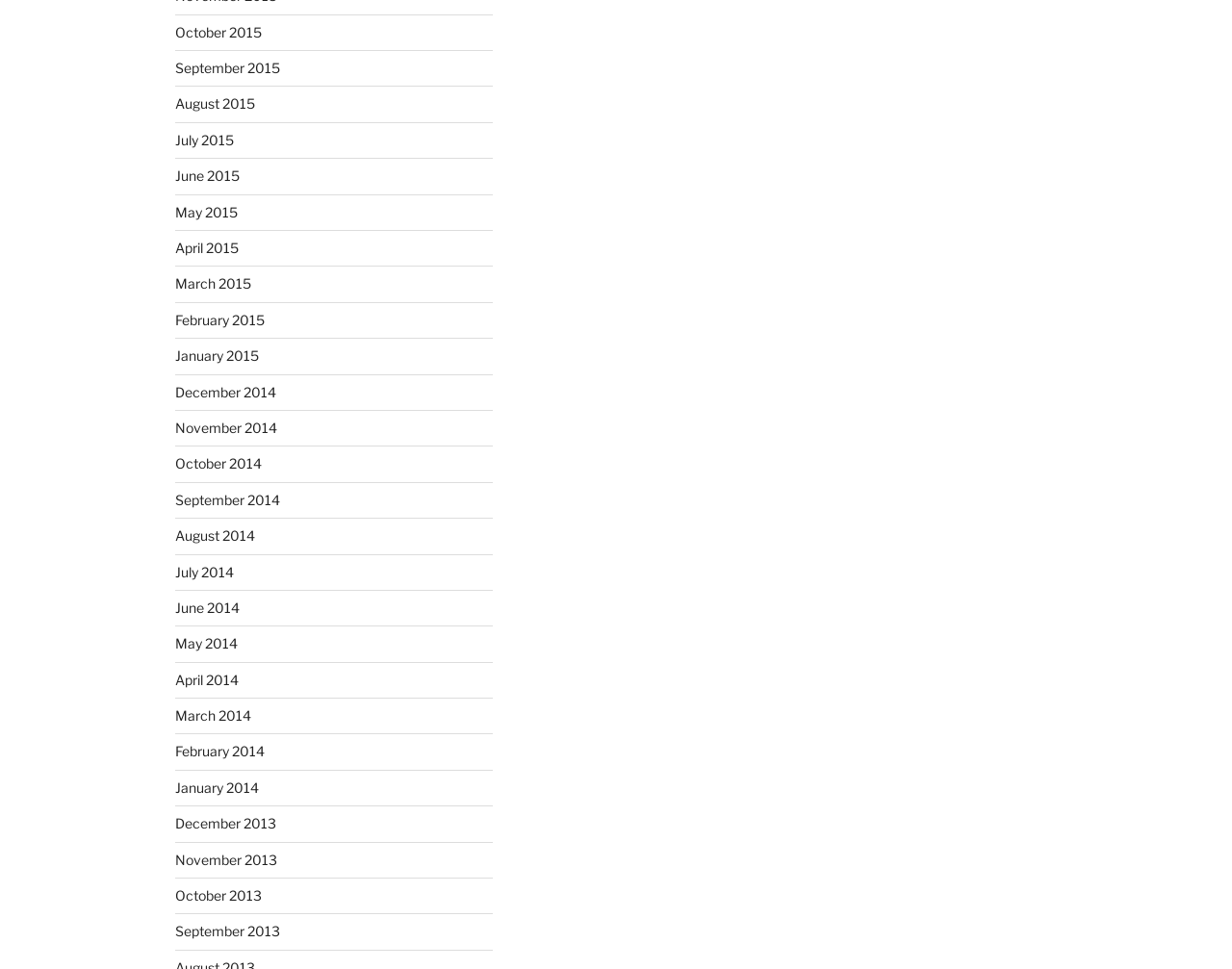Give a concise answer of one word or phrase to the question: 
What is the next month after August 2014?

September 2014